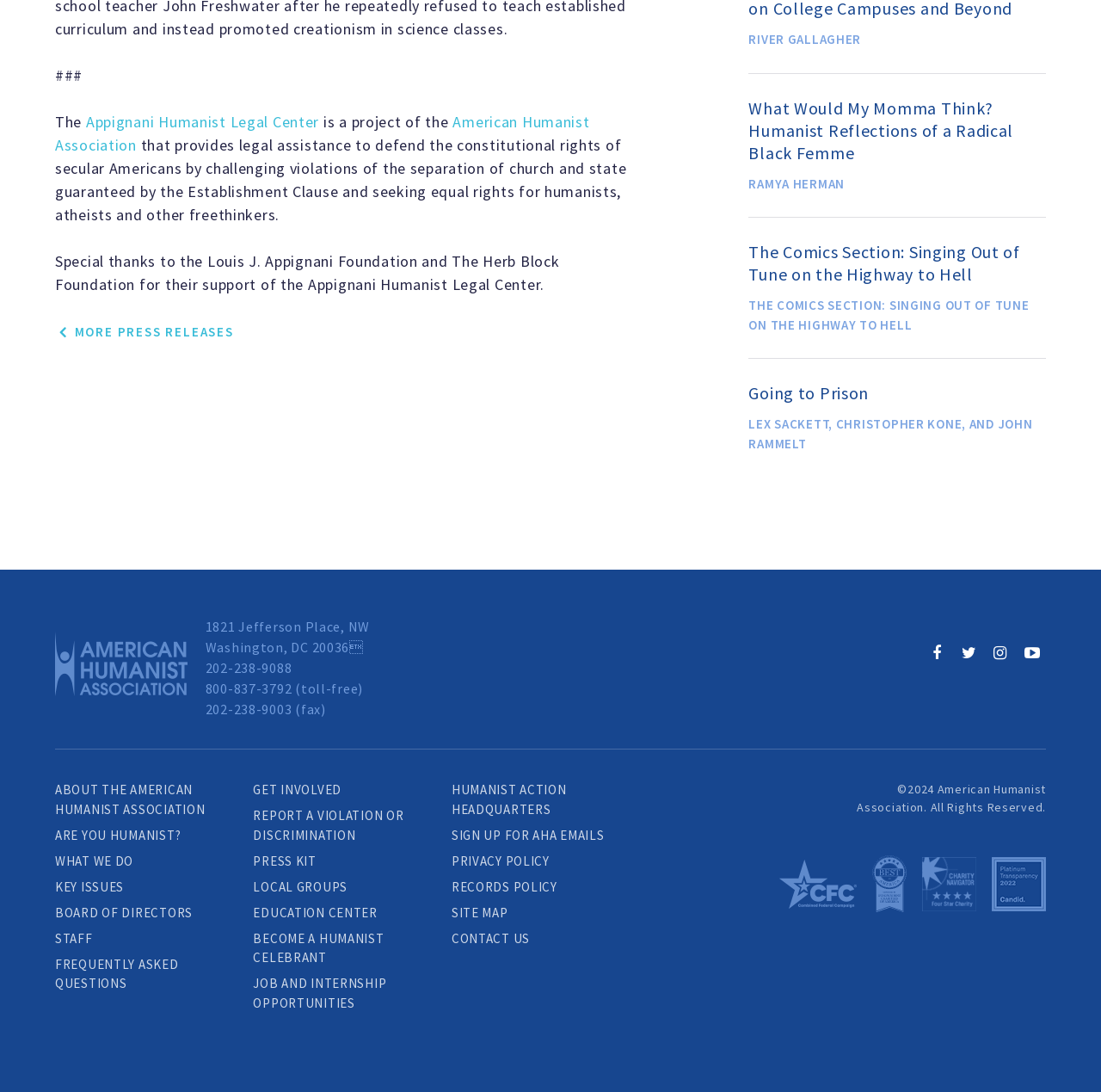What is the phone number of the American Humanist Association?
Provide a short answer using one word or a brief phrase based on the image.

202-238-9088